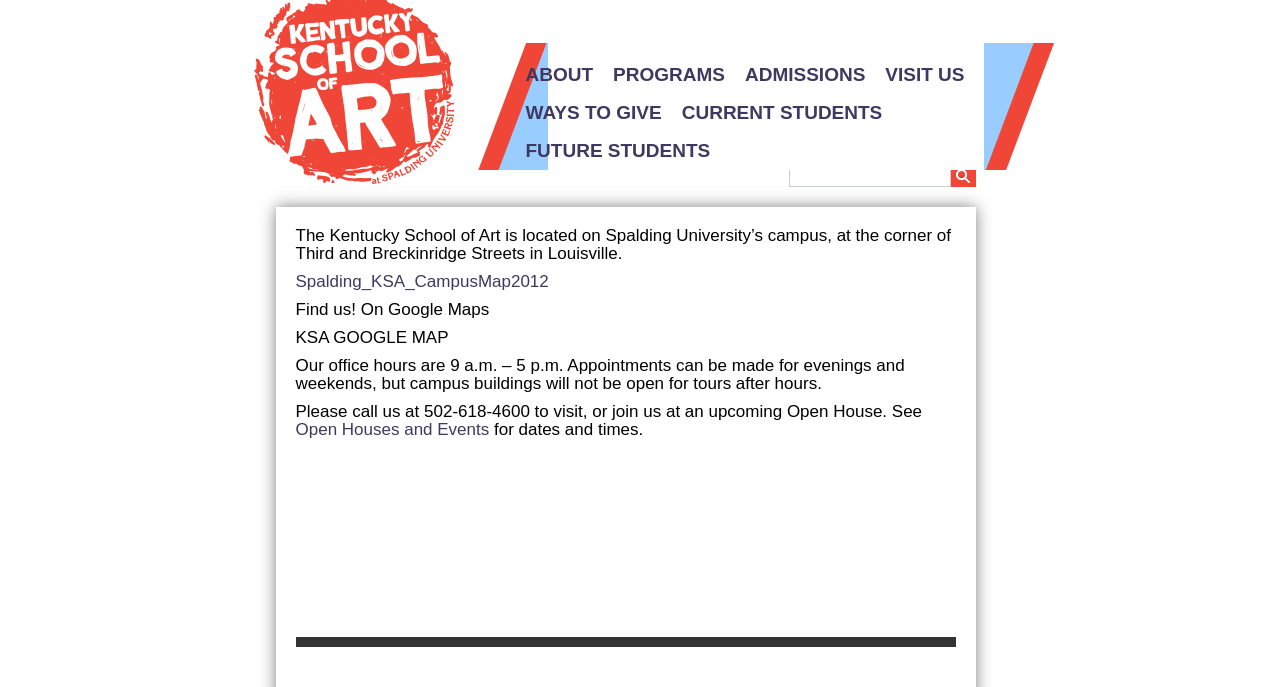Specify the bounding box coordinates of the element's area that should be clicked to execute the given instruction: "Click on WAYS TO GIVE". The coordinates should be four float numbers between 0 and 1, i.e., [left, top, right, bottom].

[0.403, 0.137, 0.525, 0.192]